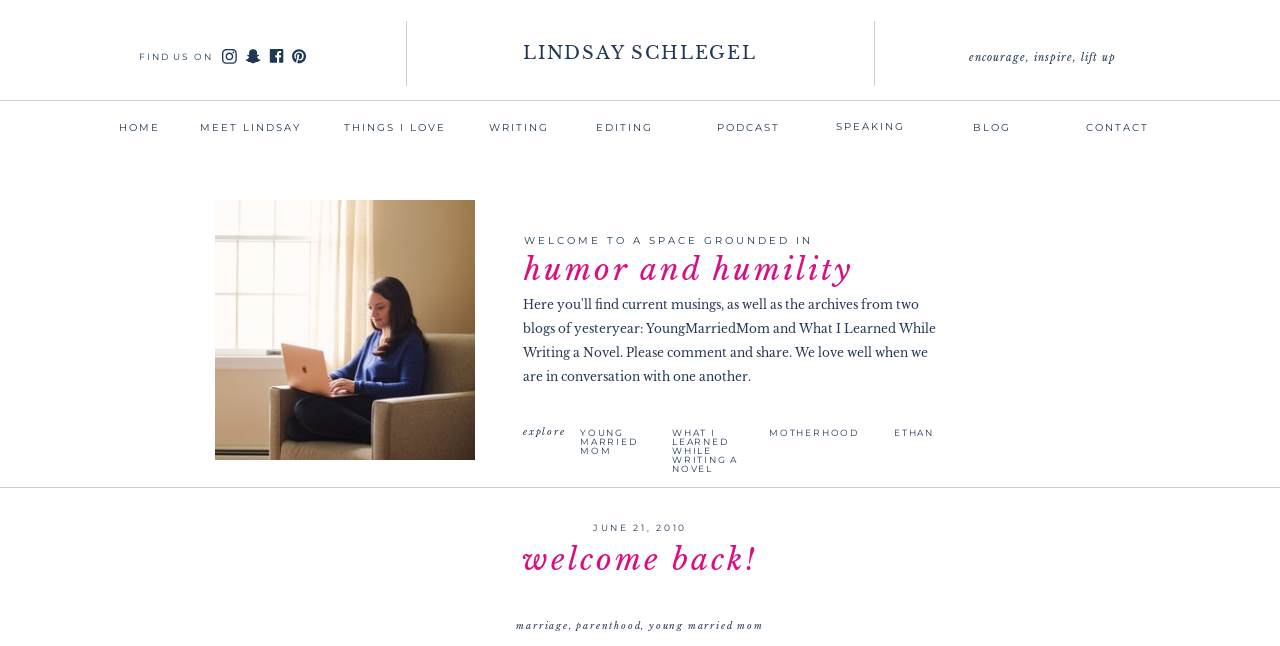What is the theme of the blog?
Based on the image, provide a one-word or brief-phrase response.

humor and humility